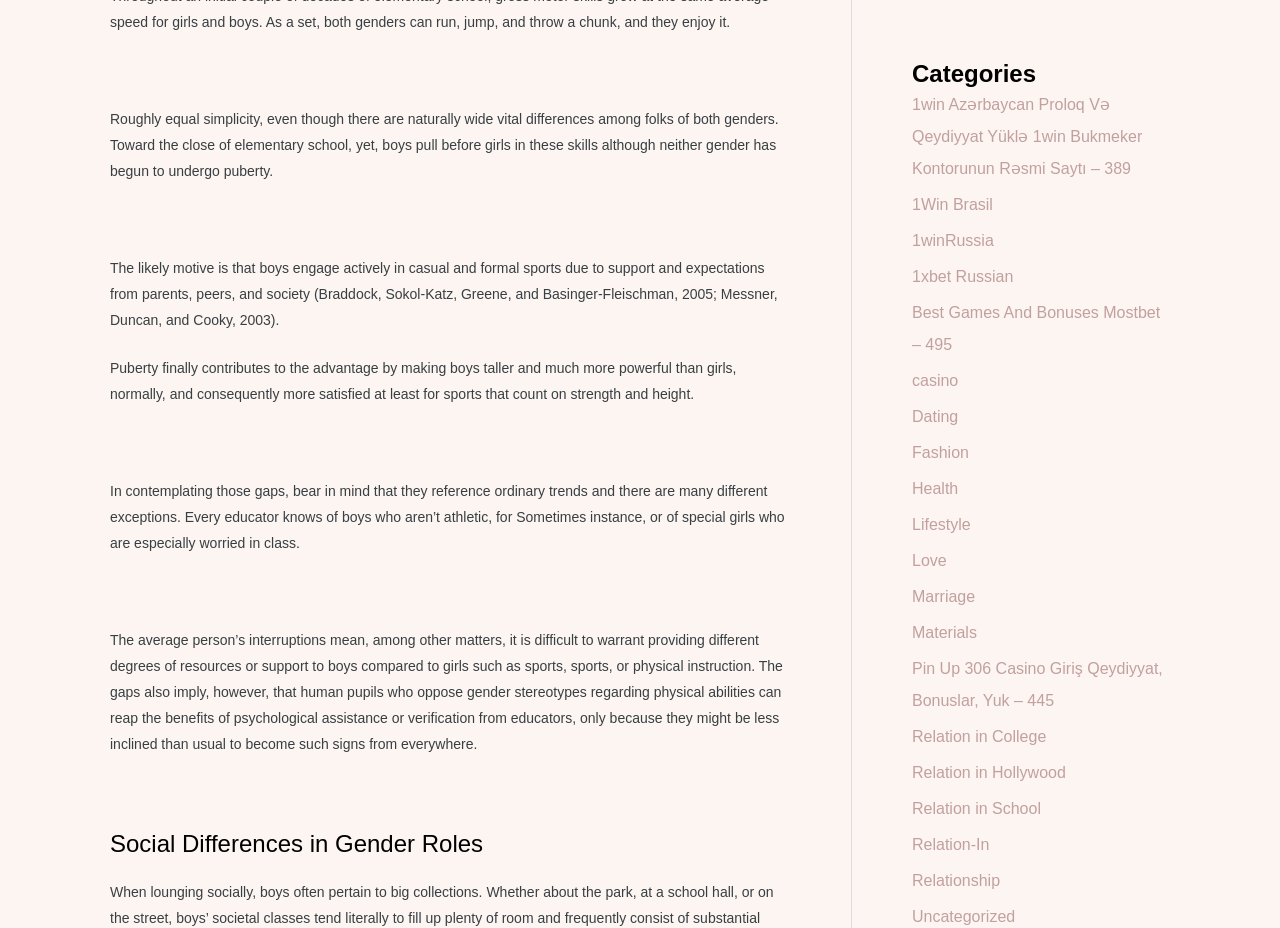Given the element description: "Fashion", predict the bounding box coordinates of this UI element. The coordinates must be four float numbers between 0 and 1, given as [left, top, right, bottom].

[0.712, 0.478, 0.757, 0.496]